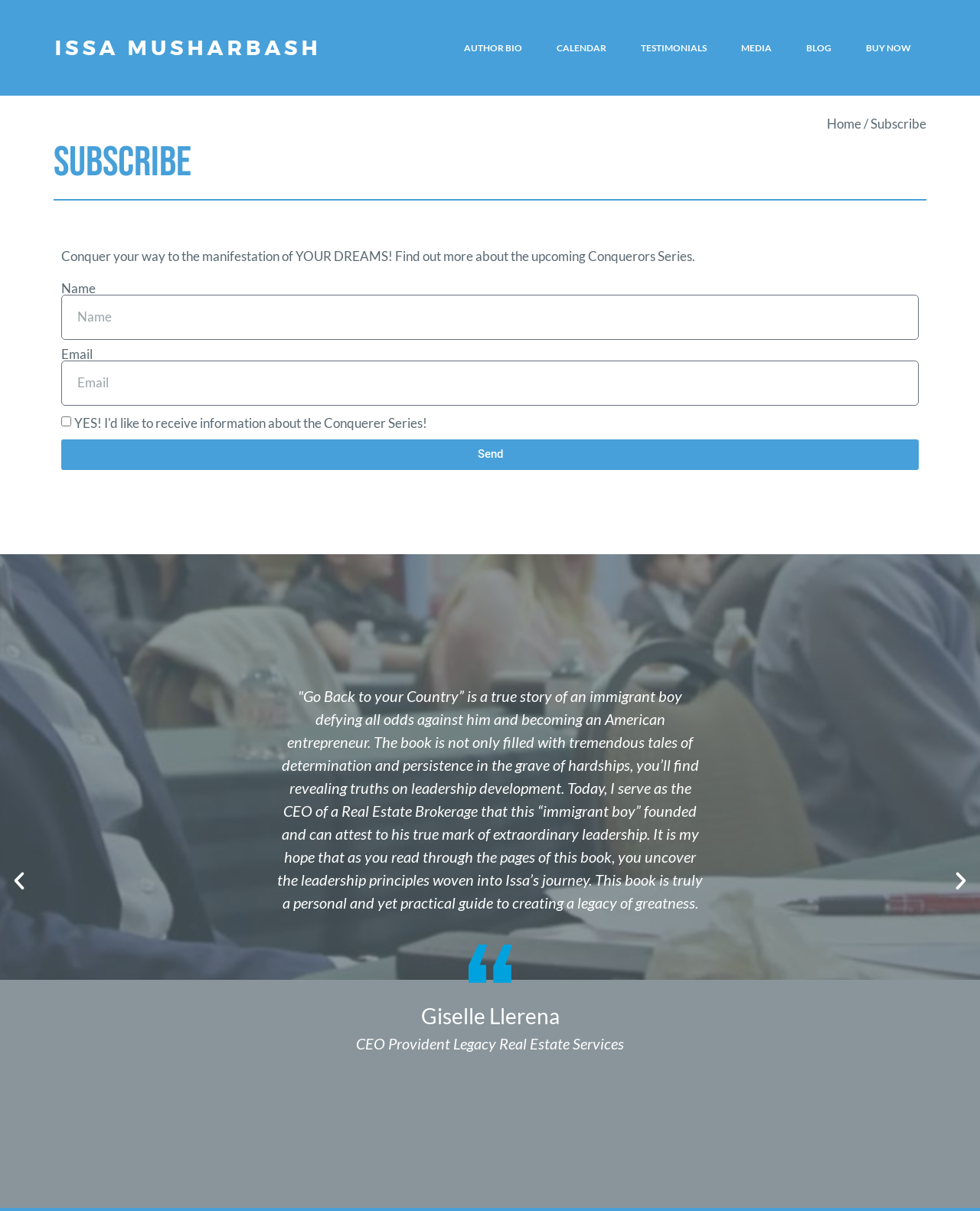Specify the bounding box coordinates (top-left x, top-left y, bottom-right x, bottom-right y) of the UI element in the screenshot that matches this description: Testimonials

[0.638, 0.025, 0.737, 0.054]